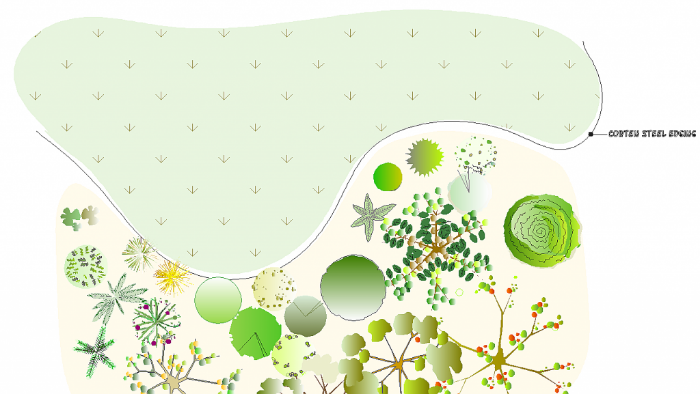What is the primary focus of the landscape design?
Answer the question with as much detail as possible.

The caption states that the layout promotes a naturalistic flow, emphasizing smooth, organic shapes that suggest a harmonious integration of plants within the space, indicating that the primary focus of the design is to create a natural and harmonious environment.